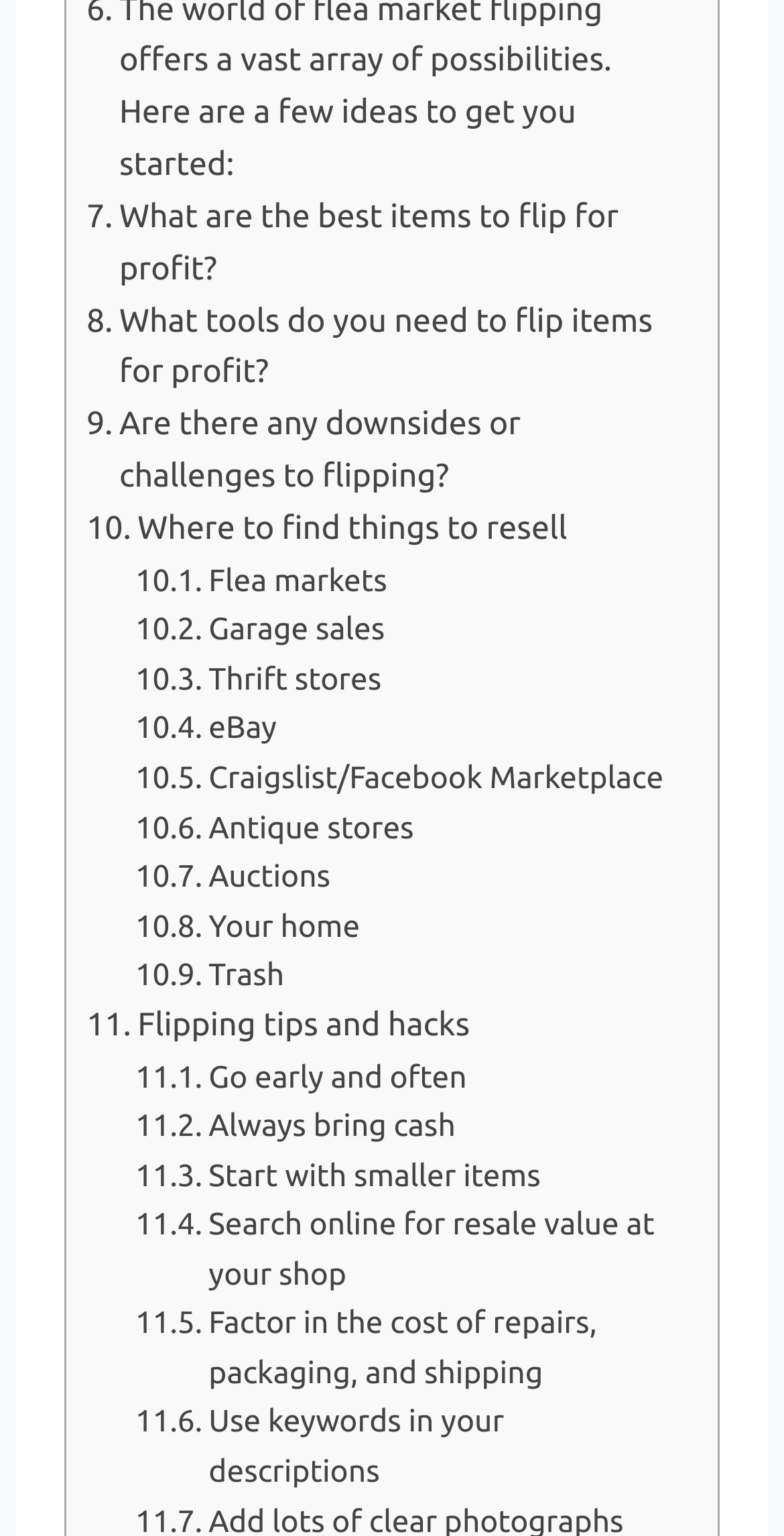Predict the bounding box of the UI element based on this description: "Thrift stores".

[0.172, 0.427, 0.487, 0.459]